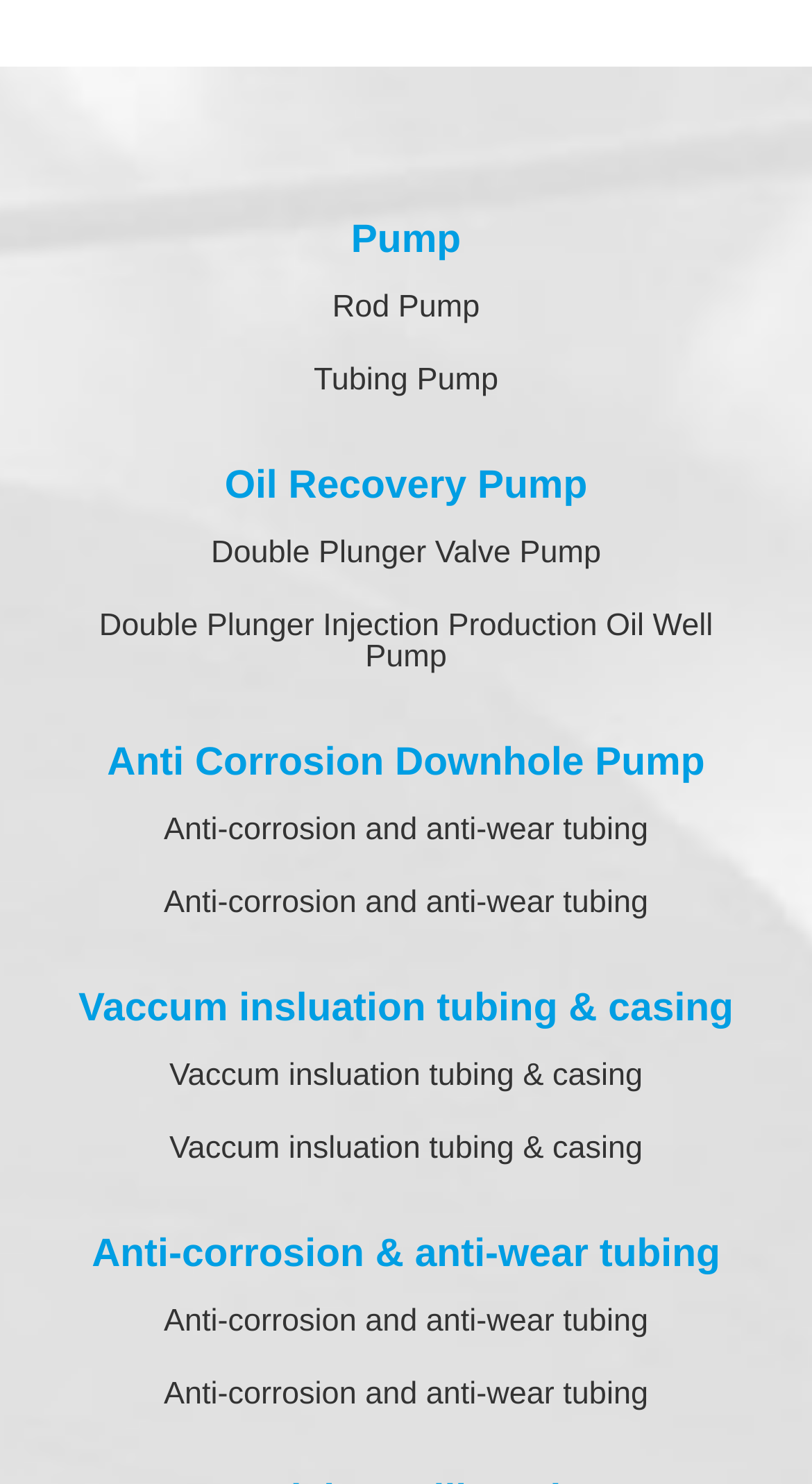Pinpoint the bounding box coordinates for the area that should be clicked to perform the following instruction: "Click on Business".

None